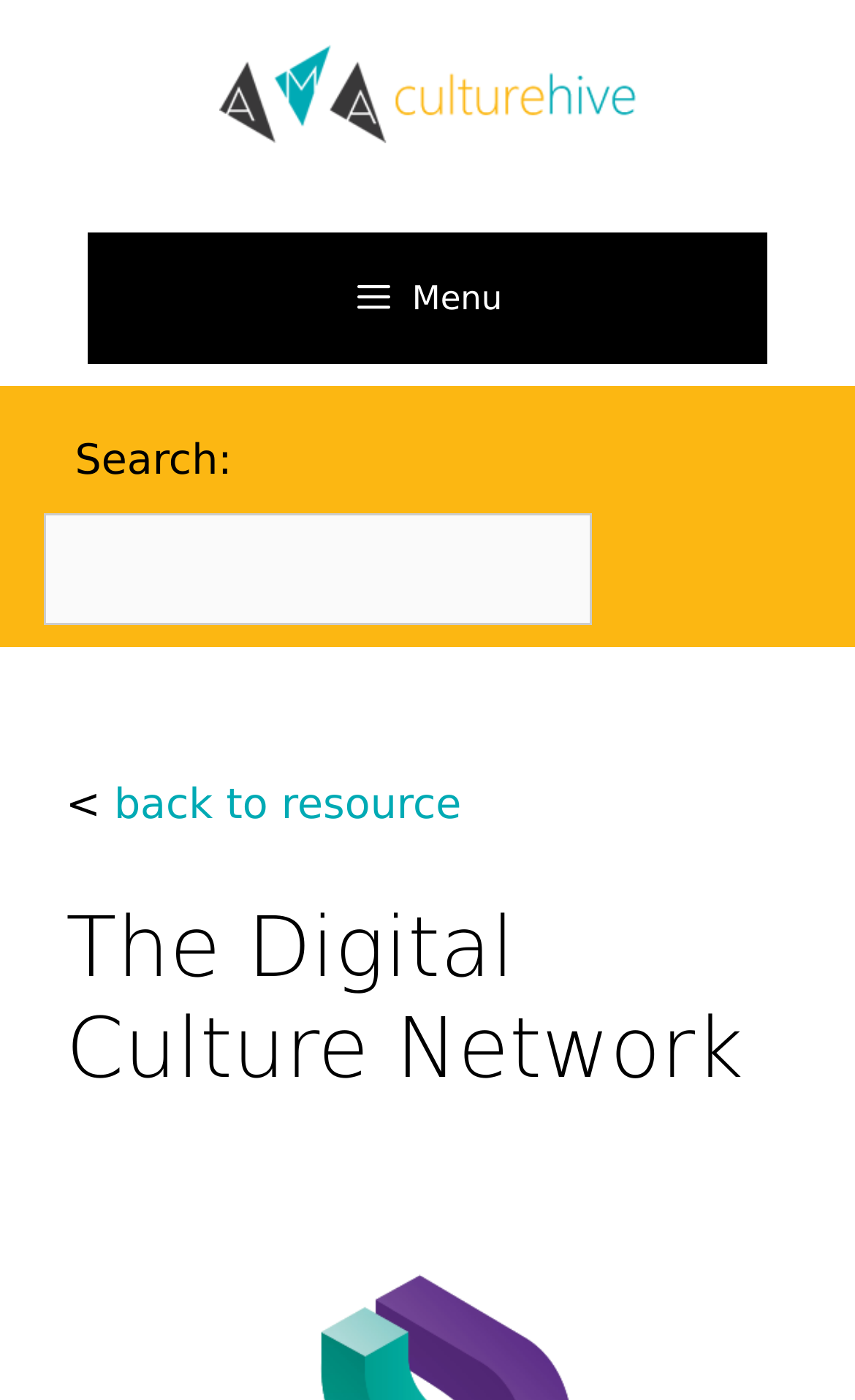Use a single word or phrase to respond to the question:
What is the name of the organization?

The Digital Culture Network